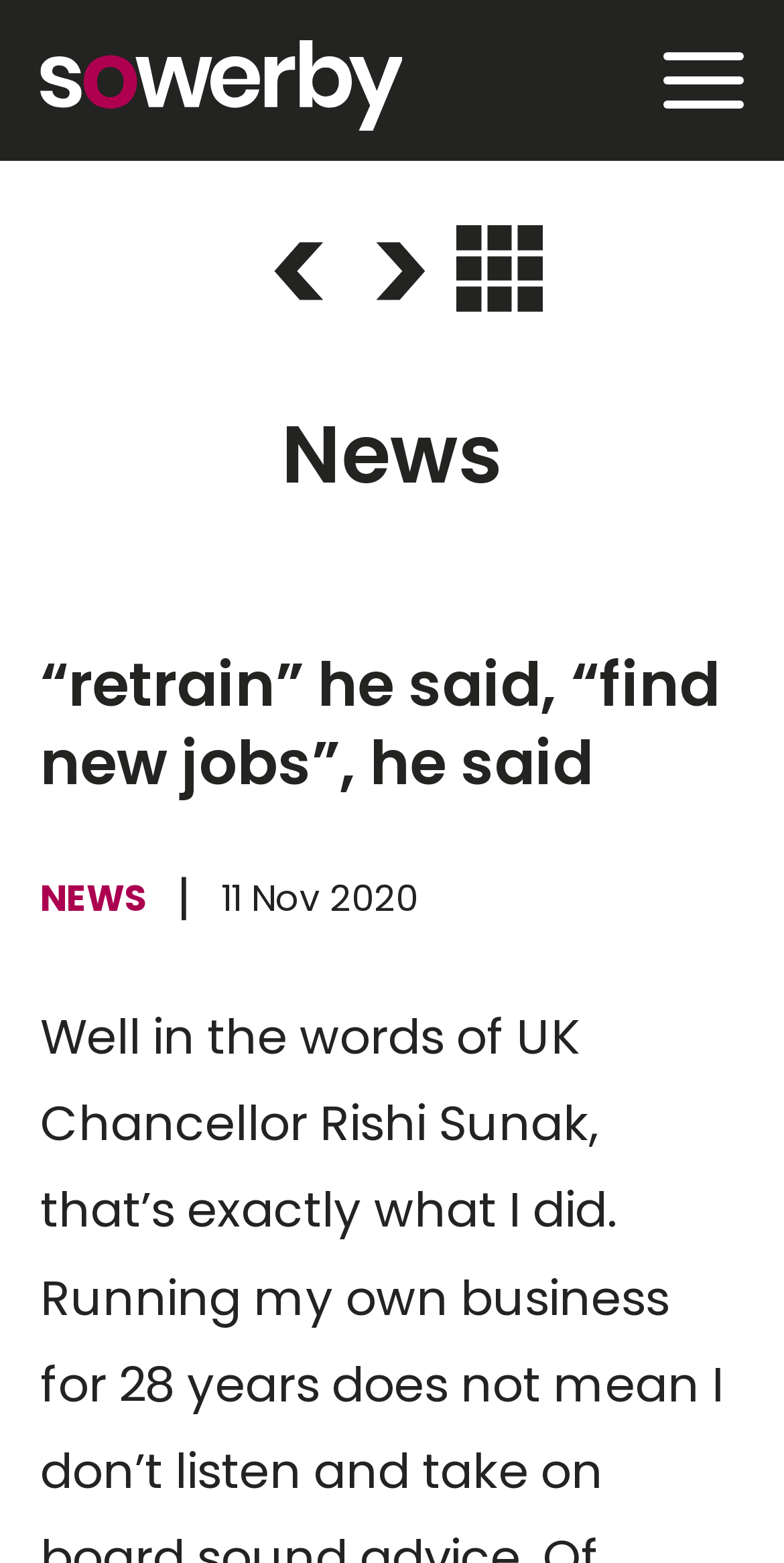Please provide a brief answer to the question using only one word or phrase: 
What is the category of the current page?

News